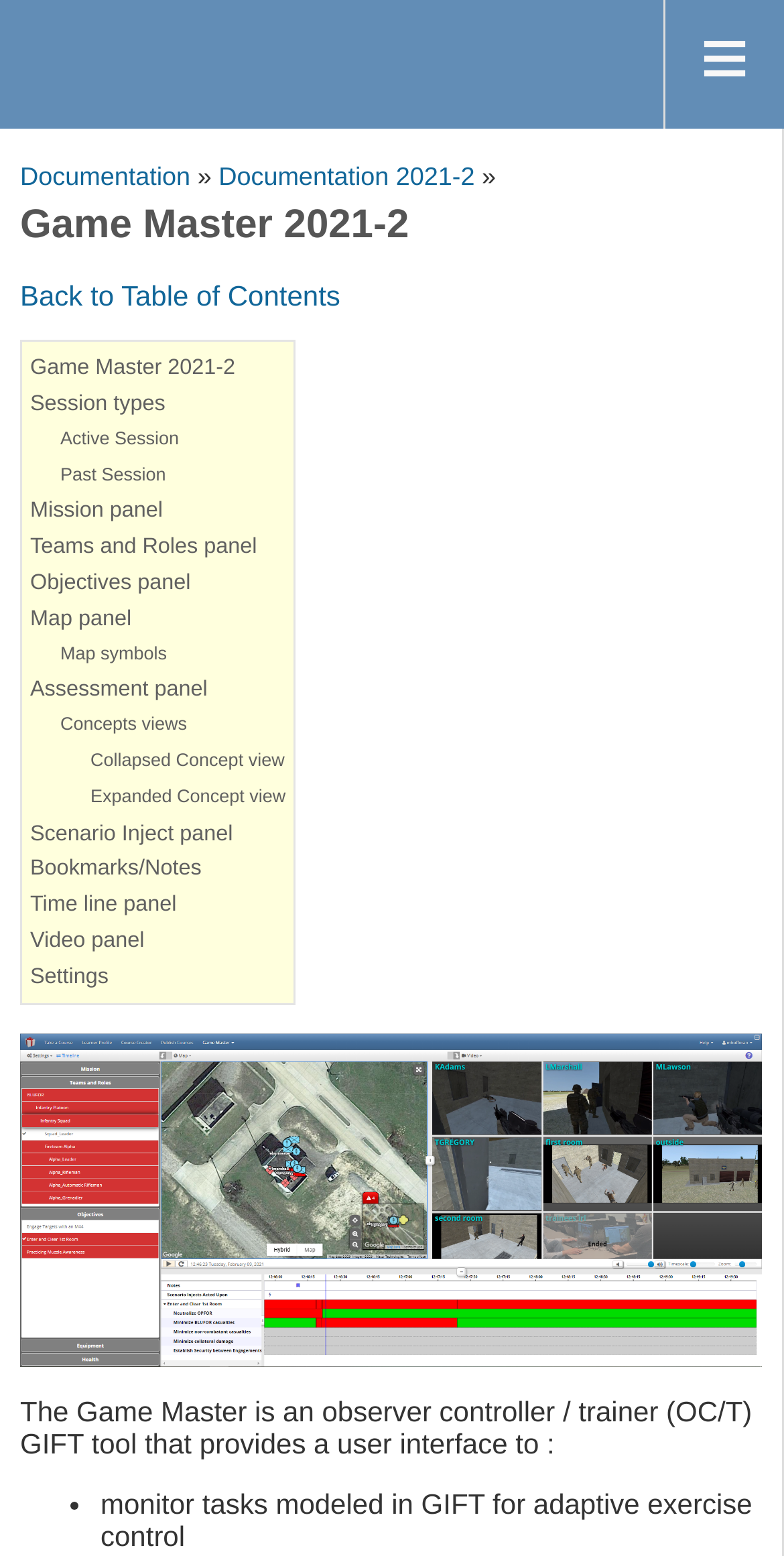Locate the bounding box coordinates of the clickable area needed to fulfill the instruction: "back to table of contents".

[0.026, 0.18, 0.434, 0.201]